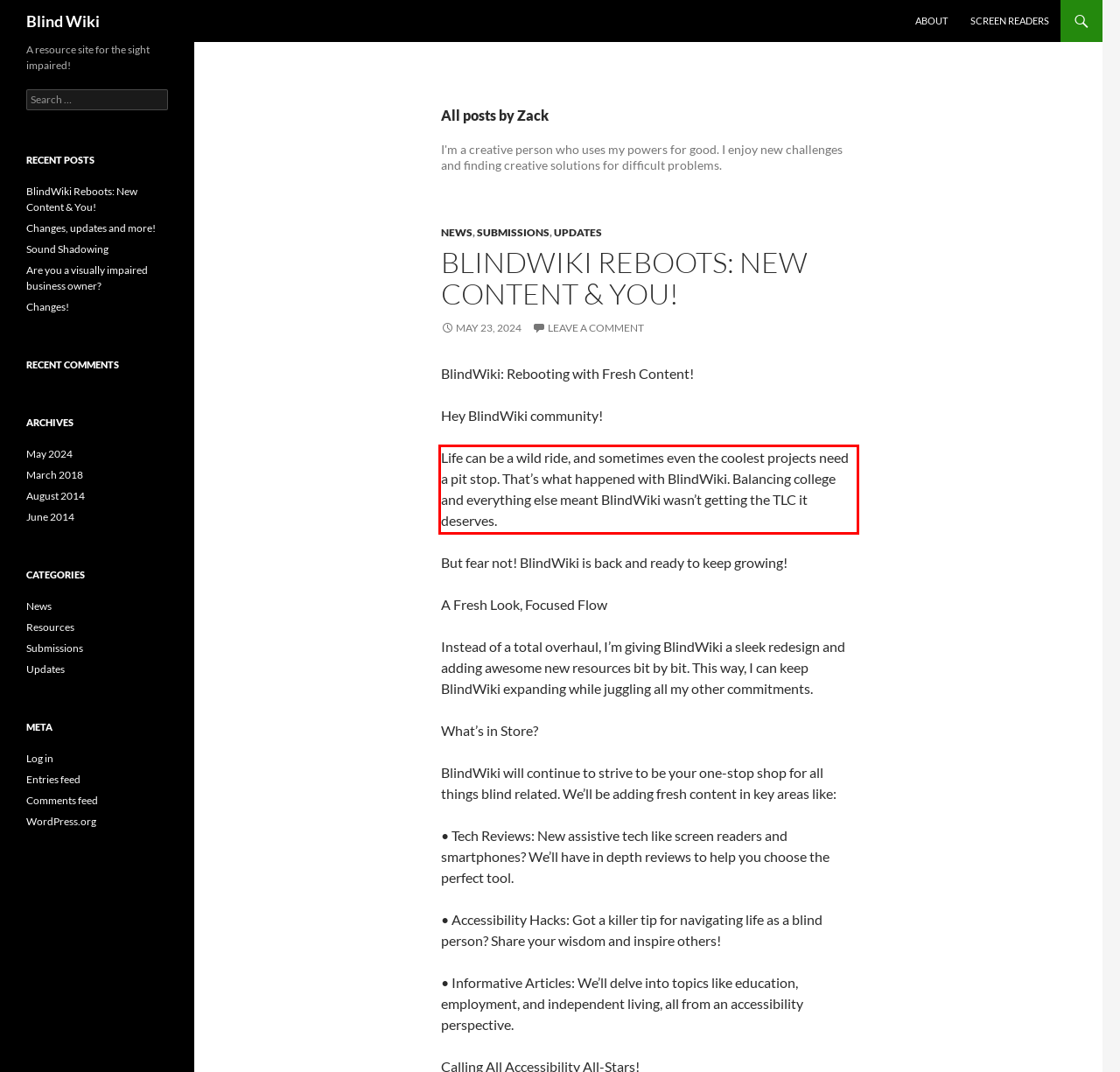Perform OCR on the text inside the red-bordered box in the provided screenshot and output the content.

Life can be a wild ride, and sometimes even the coolest projects need a pit stop. That’s what happened with BlindWiki. Balancing college and everything else meant BlindWiki wasn’t getting the TLC it deserves.